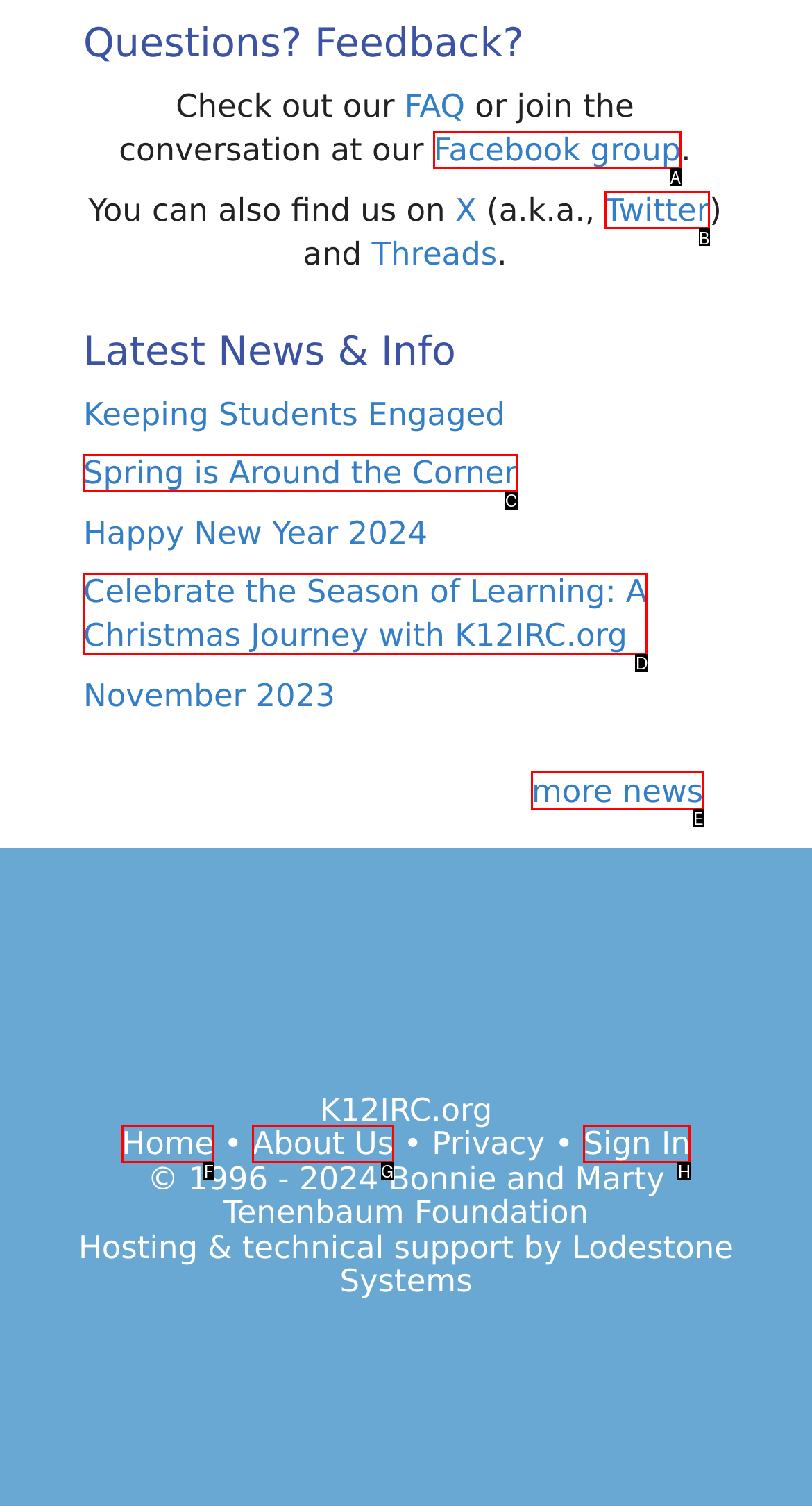Tell me which one HTML element I should click to complete the following task: Go to the Home page
Answer with the option's letter from the given choices directly.

F